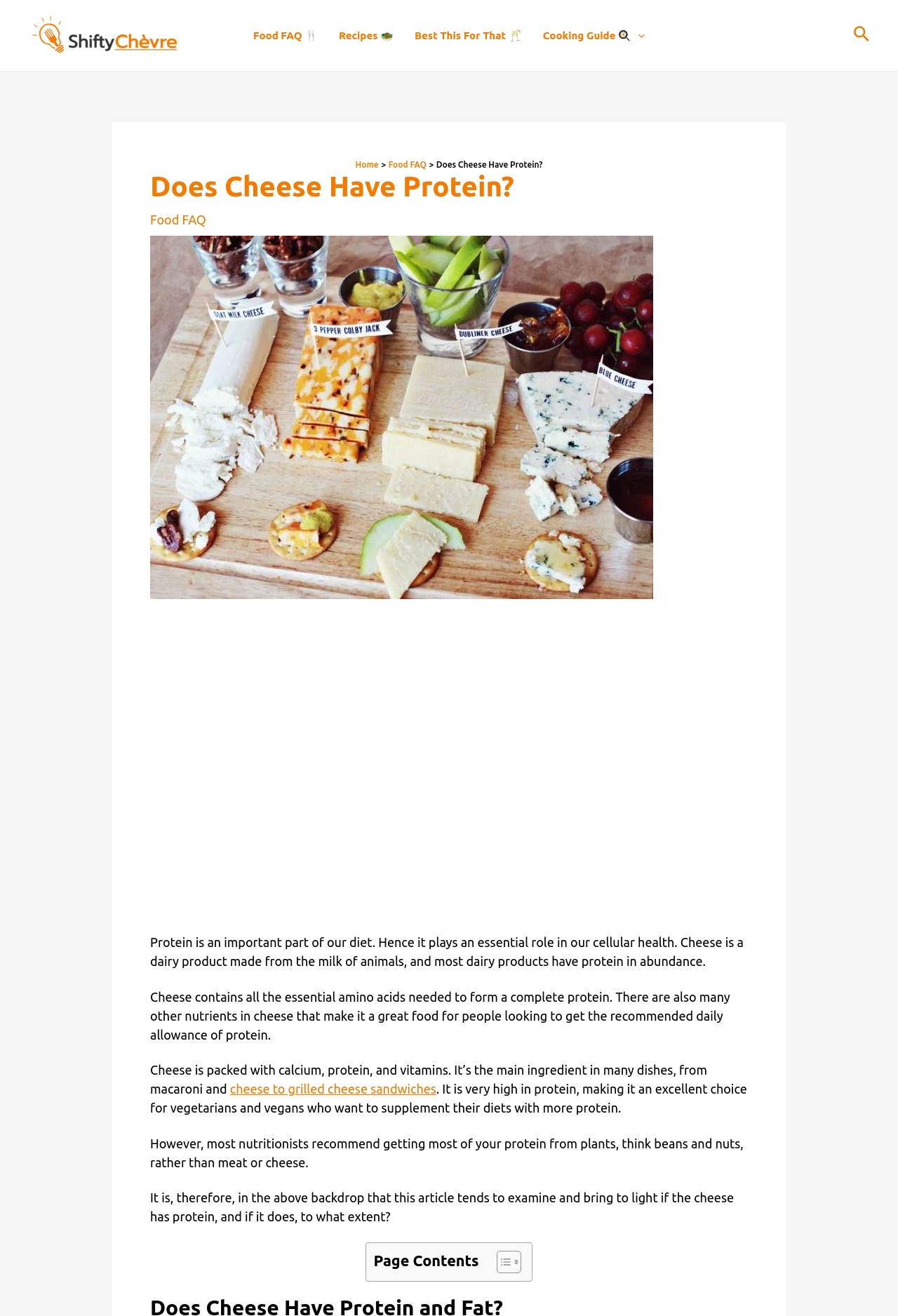Please respond to the question with a concise word or phrase:
What nutrients are found in cheese?

Calcium, protein, and vitamins